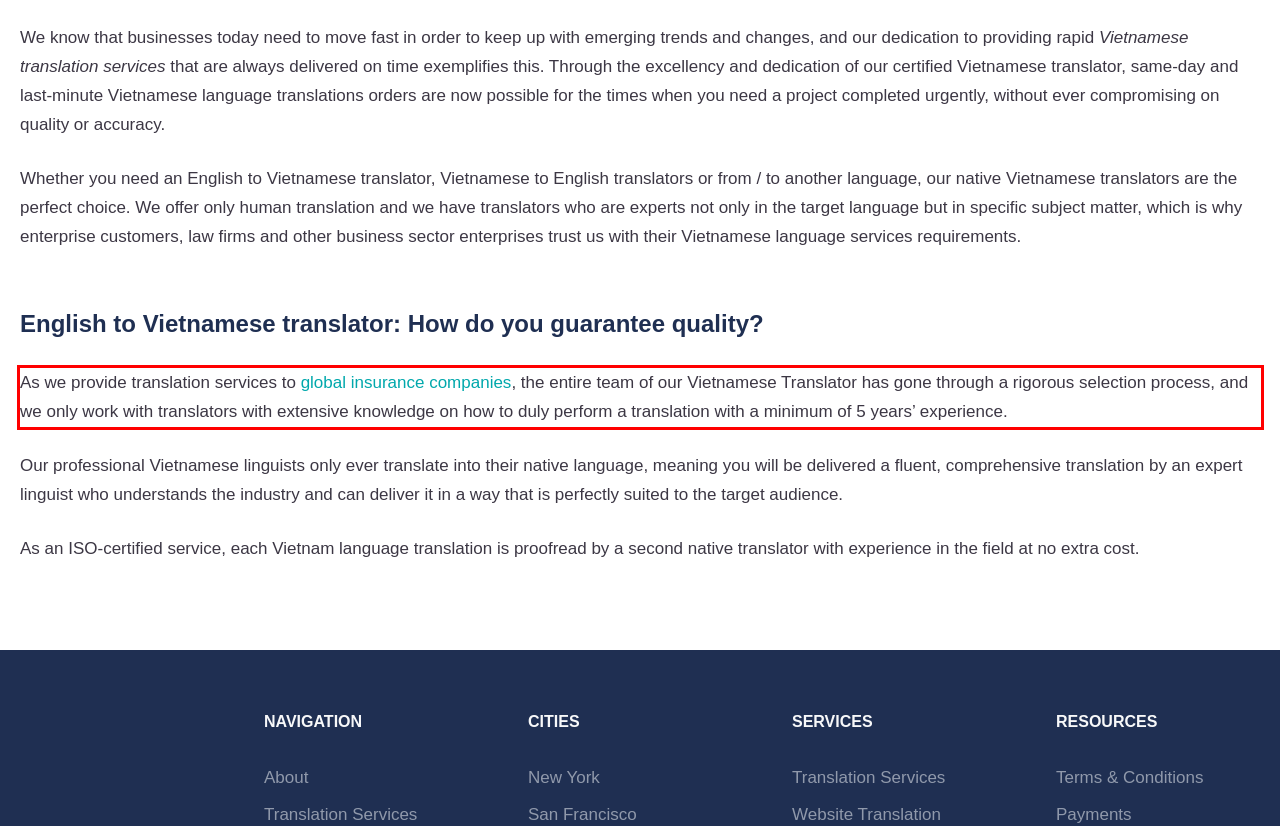Given a webpage screenshot with a red bounding box, perform OCR to read and deliver the text enclosed by the red bounding box.

As we provide translation services to global insurance companies, the entire team of our Vietnamese Translator has gone through a rigorous selection process, and we only work with translators with extensive knowledge on how to duly perform a translation with a minimum of 5 years’ experience.